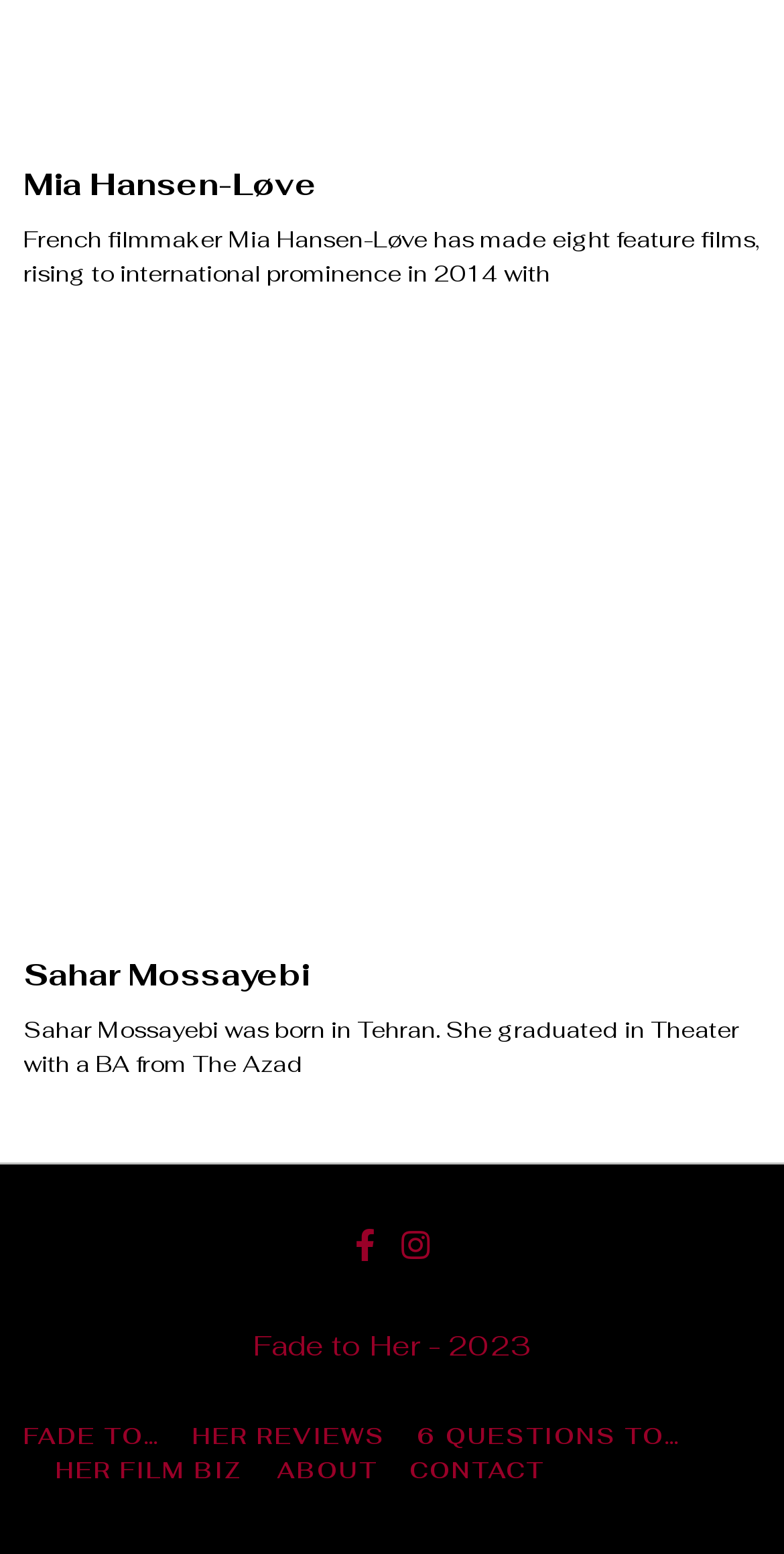Use the details in the image to answer the question thoroughly: 
What is the profession of Sahar Mossayebi?

I found a StaticText element with the text 'Sahar Mossayebi was born in Tehran. She graduated in Theater with a BA from The Azad', which suggests that Sahar Mossayebi's profession is related to Theater.